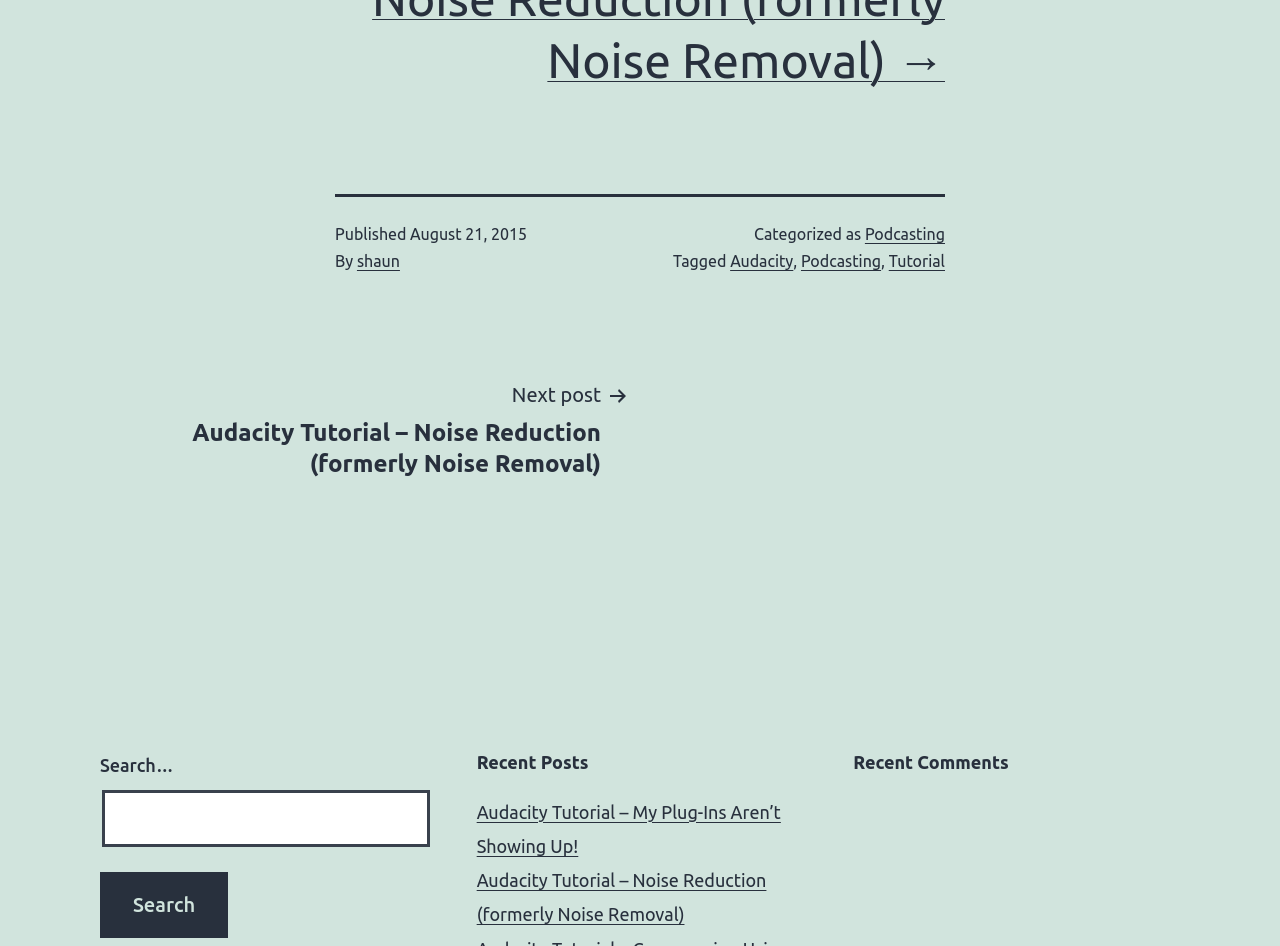Identify the bounding box coordinates for the element you need to click to achieve the following task: "Go to the next post". The coordinates must be four float values ranging from 0 to 1, formatted as [left, top, right, bottom].

[0.078, 0.4, 0.492, 0.507]